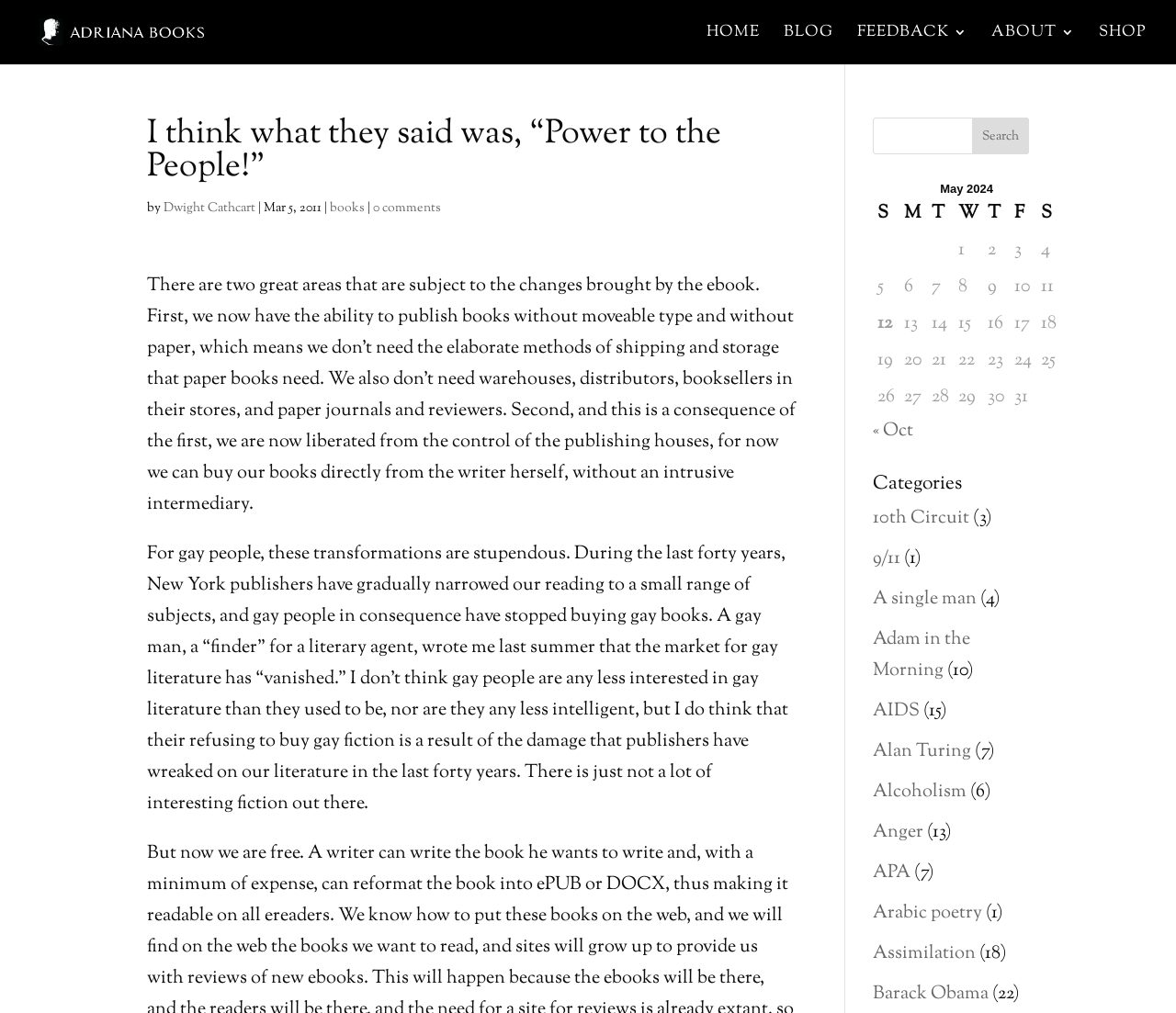Can you specify the bounding box coordinates of the area that needs to be clicked to fulfill the following instruction: "Search for something"?

[0.742, 0.116, 0.875, 0.152]